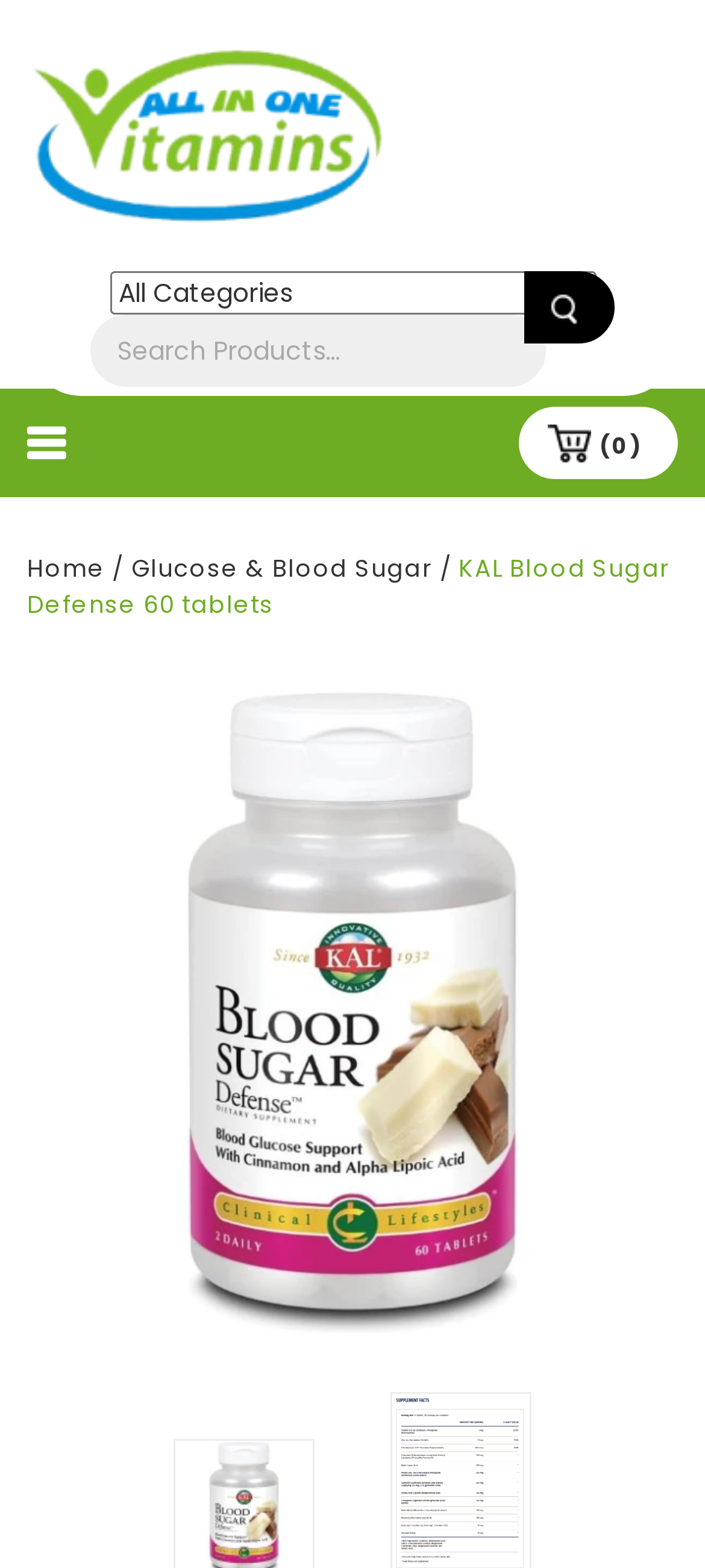Please identify the bounding box coordinates of the area I need to click to accomplish the following instruction: "Go to Glucose & Blood Sugar page".

[0.186, 0.352, 0.614, 0.374]